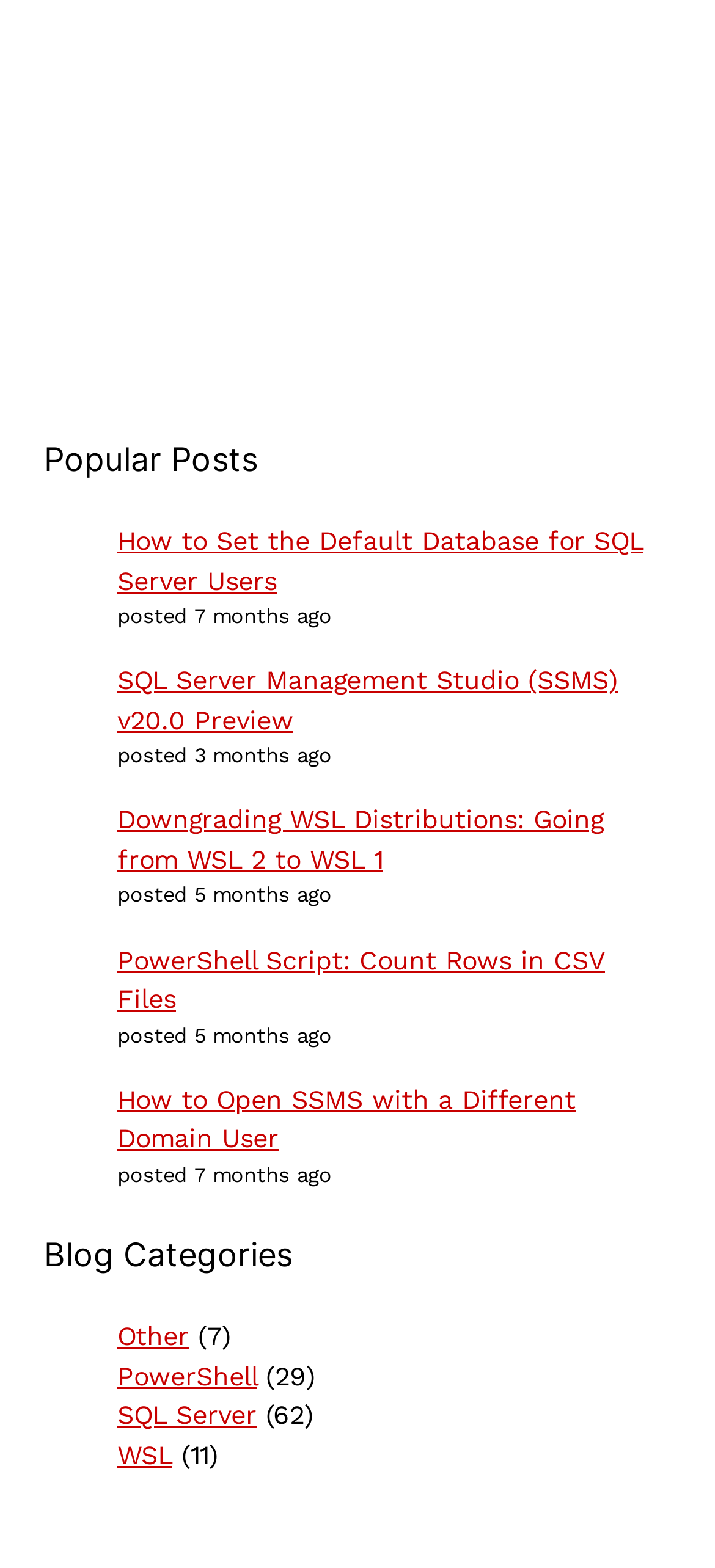What is the topic of the third post in the 'Popular Posts' section?
Respond with a short answer, either a single word or a phrase, based on the image.

Downgrading WSL Distributions